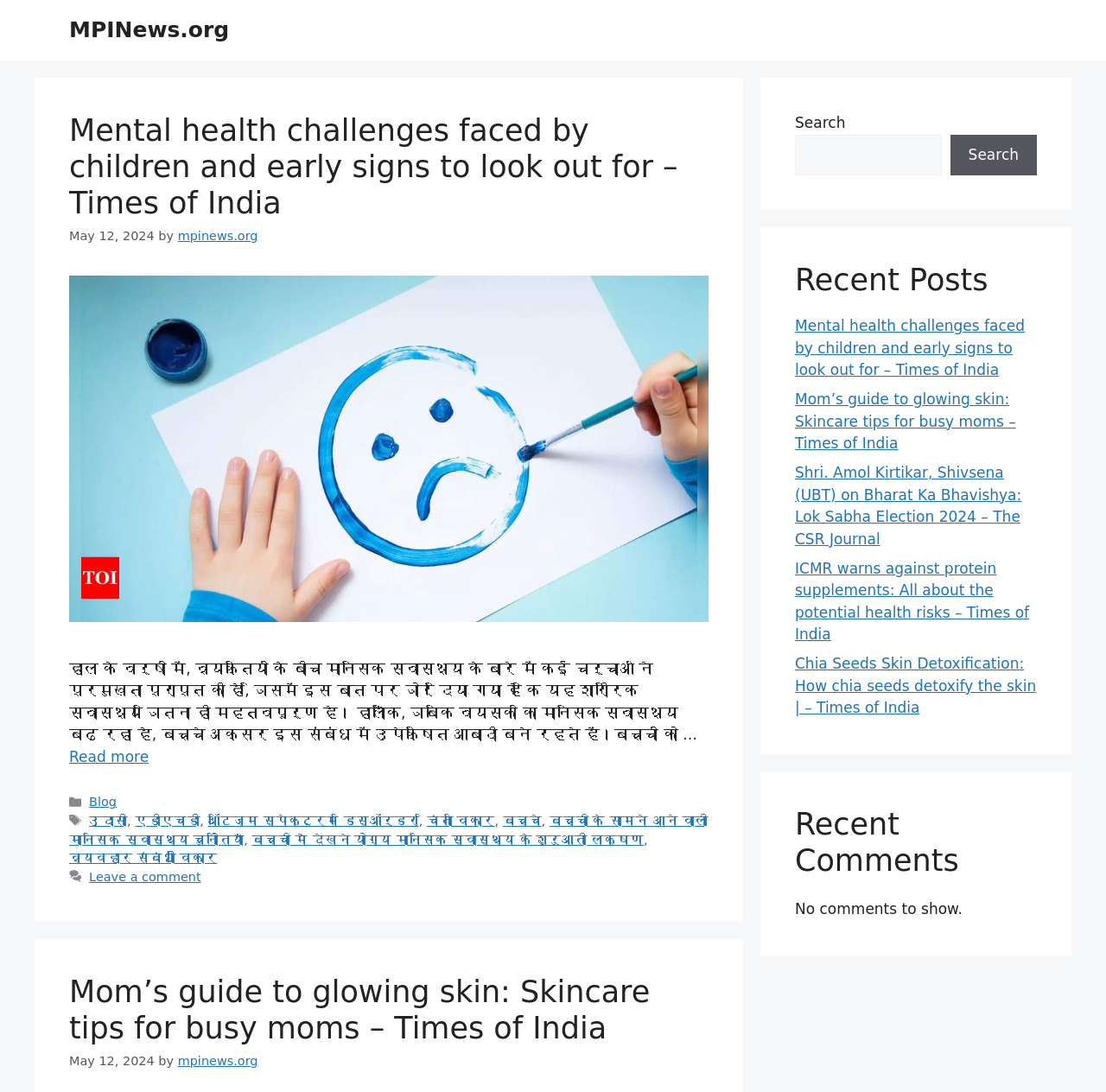Answer the question using only a single word or phrase: 
What is the category of the first article?

Blog